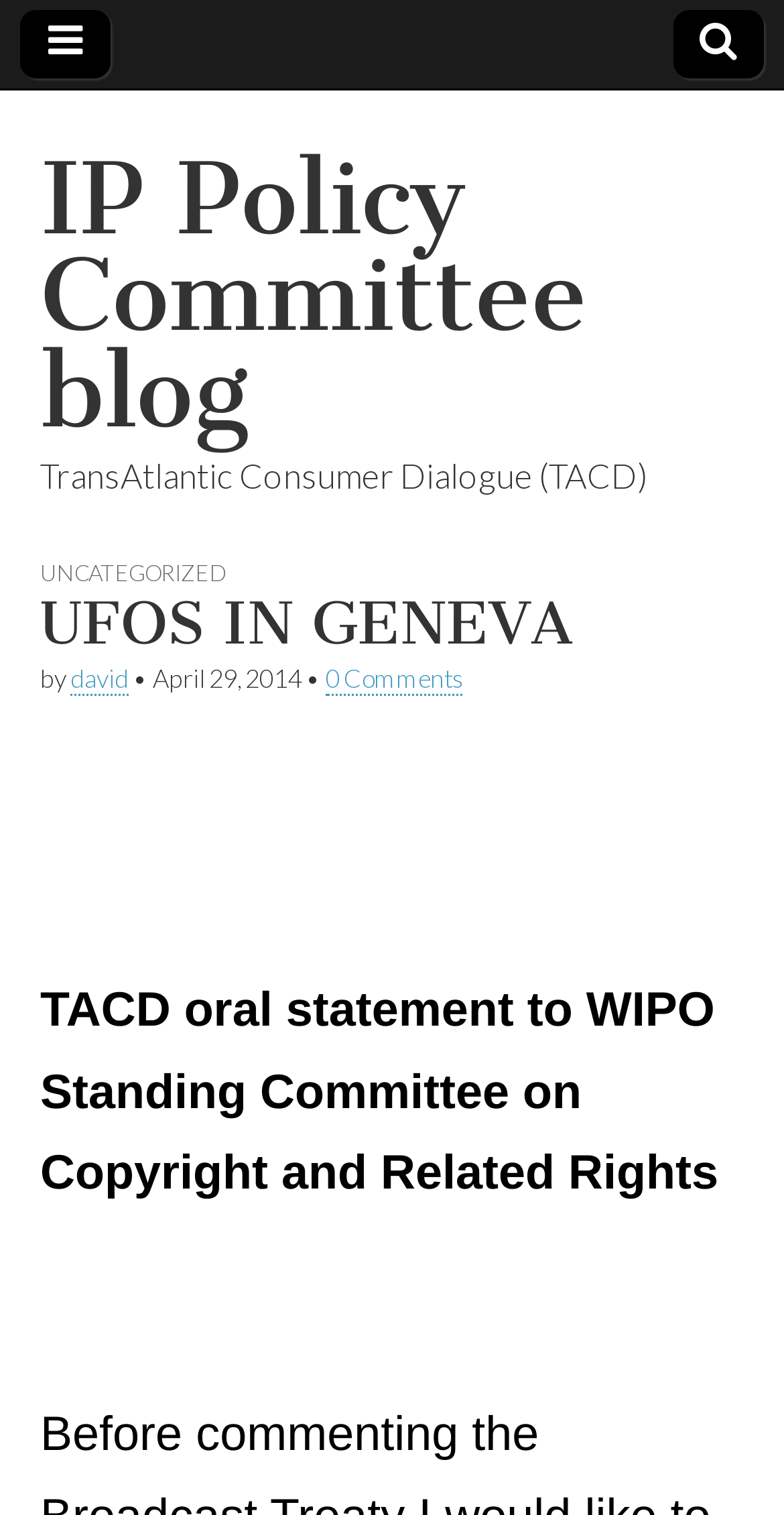Extract the bounding box coordinates of the UI element described by: "IP Policy Committee blog". The coordinates should include four float numbers ranging from 0 to 1, e.g., [left, top, right, bottom].

[0.051, 0.09, 0.749, 0.298]